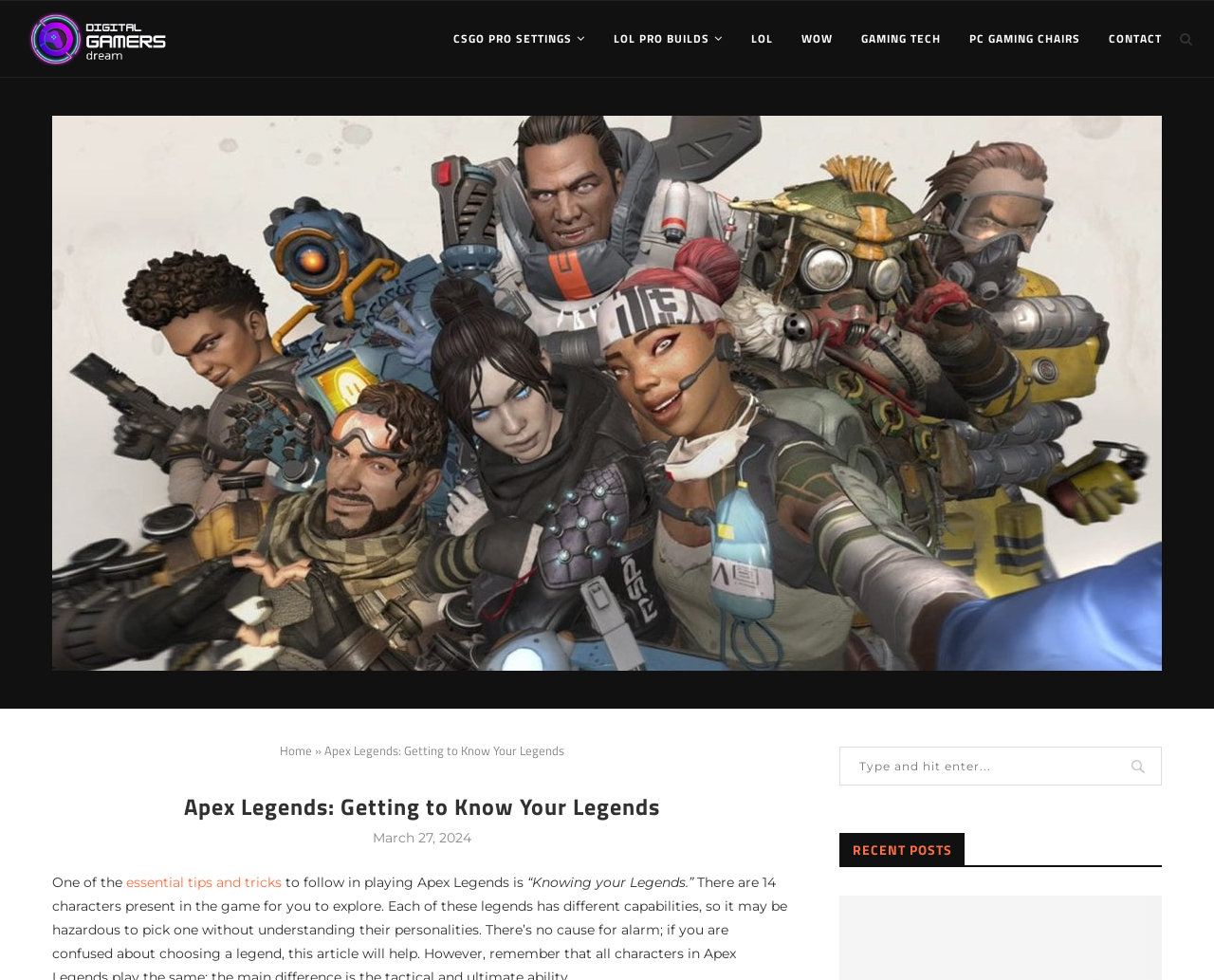Find the bounding box coordinates of the clickable element required to execute the following instruction: "Read the essential tips and tricks". Provide the coordinates as four float numbers between 0 and 1, i.e., [left, top, right, bottom].

[0.104, 0.891, 0.232, 0.909]